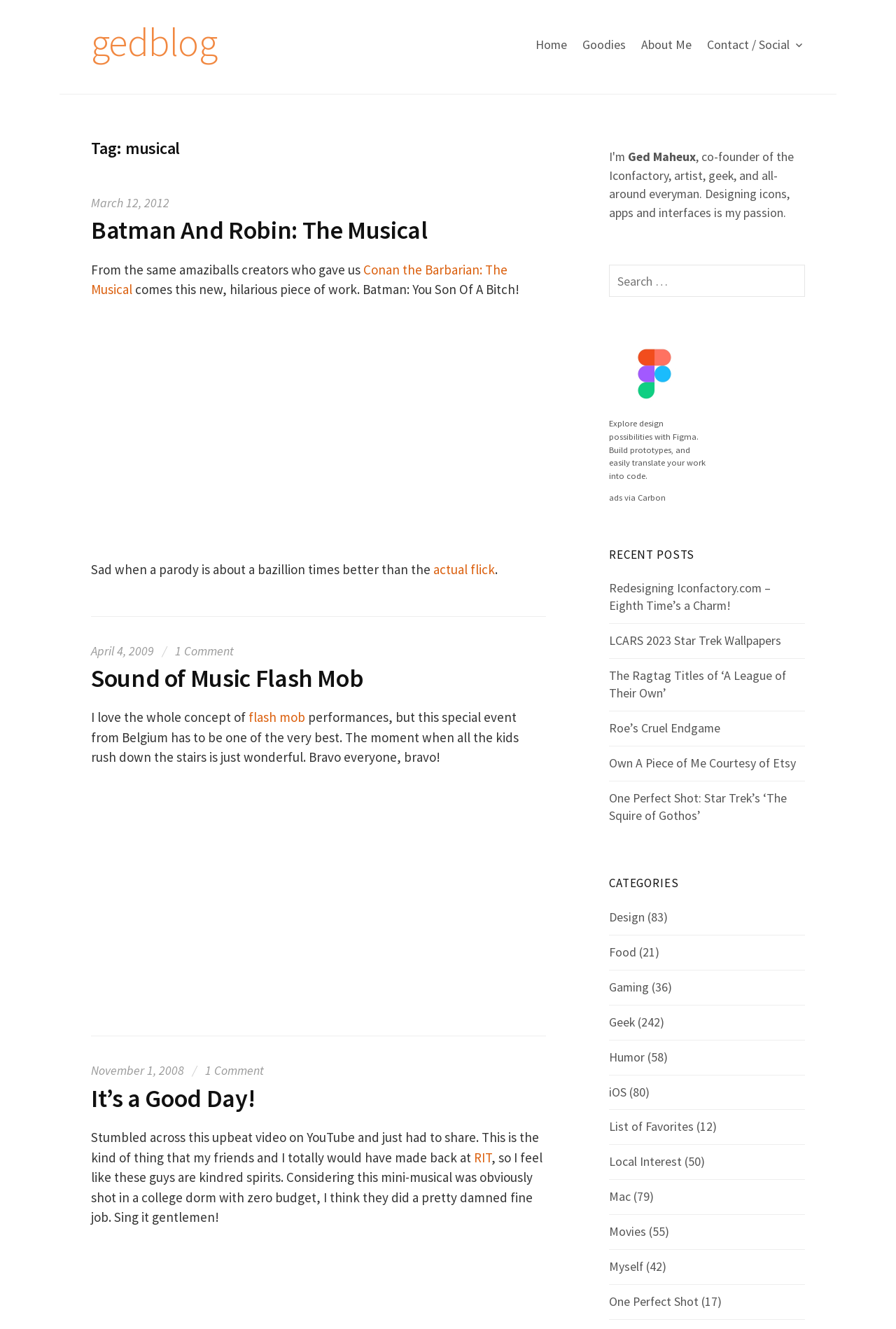Identify the bounding box coordinates of the section to be clicked to complete the task described by the following instruction: "Explore design possibilities with Figma". The coordinates should be four float numbers between 0 and 1, formatted as [left, top, right, bottom].

[0.68, 0.314, 0.789, 0.363]